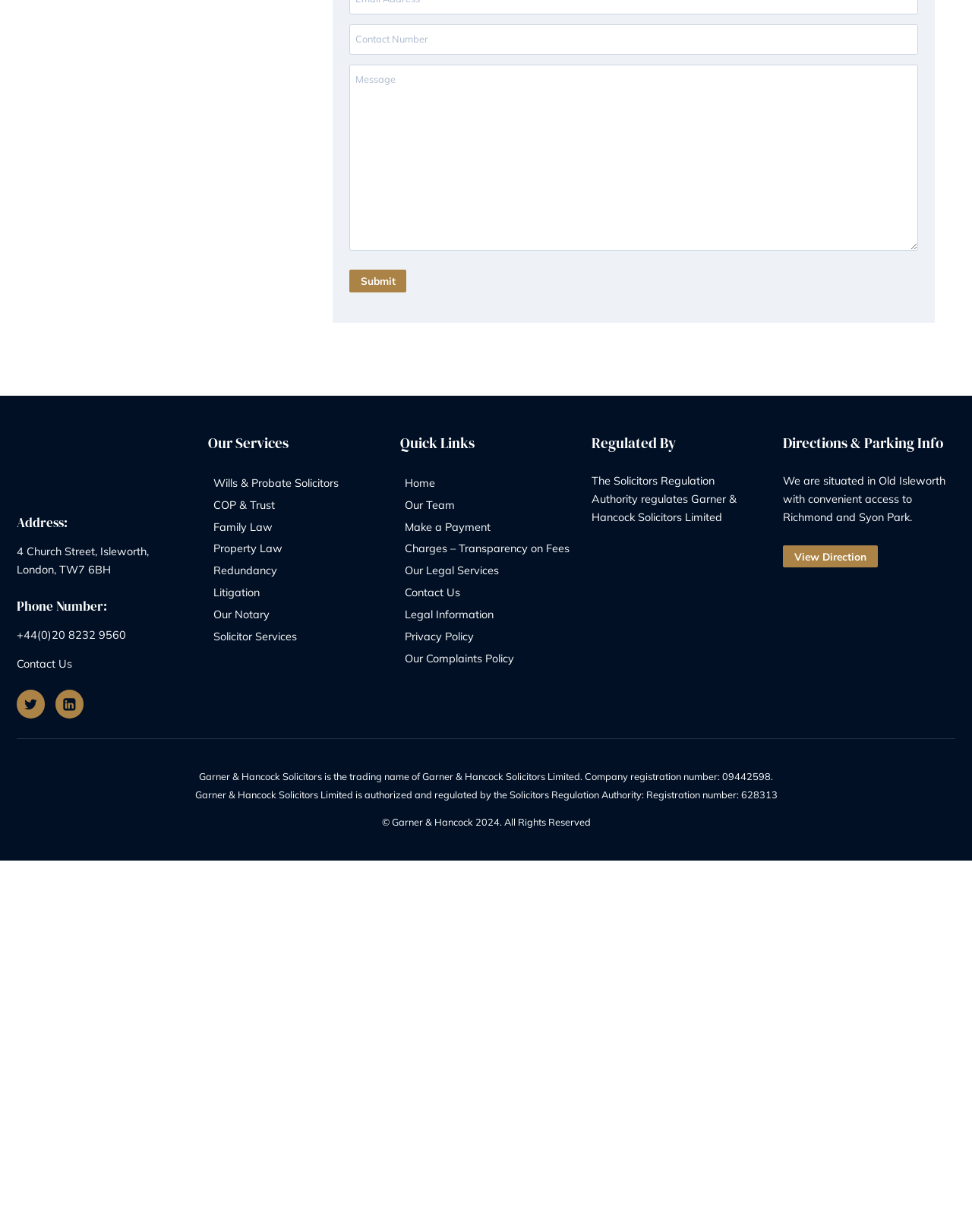Pinpoint the bounding box coordinates of the element you need to click to execute the following instruction: "Follow Twitter". The bounding box should be represented by four float numbers between 0 and 1, in the format [left, top, right, bottom].

[0.02, 0.868, 0.055, 0.895]